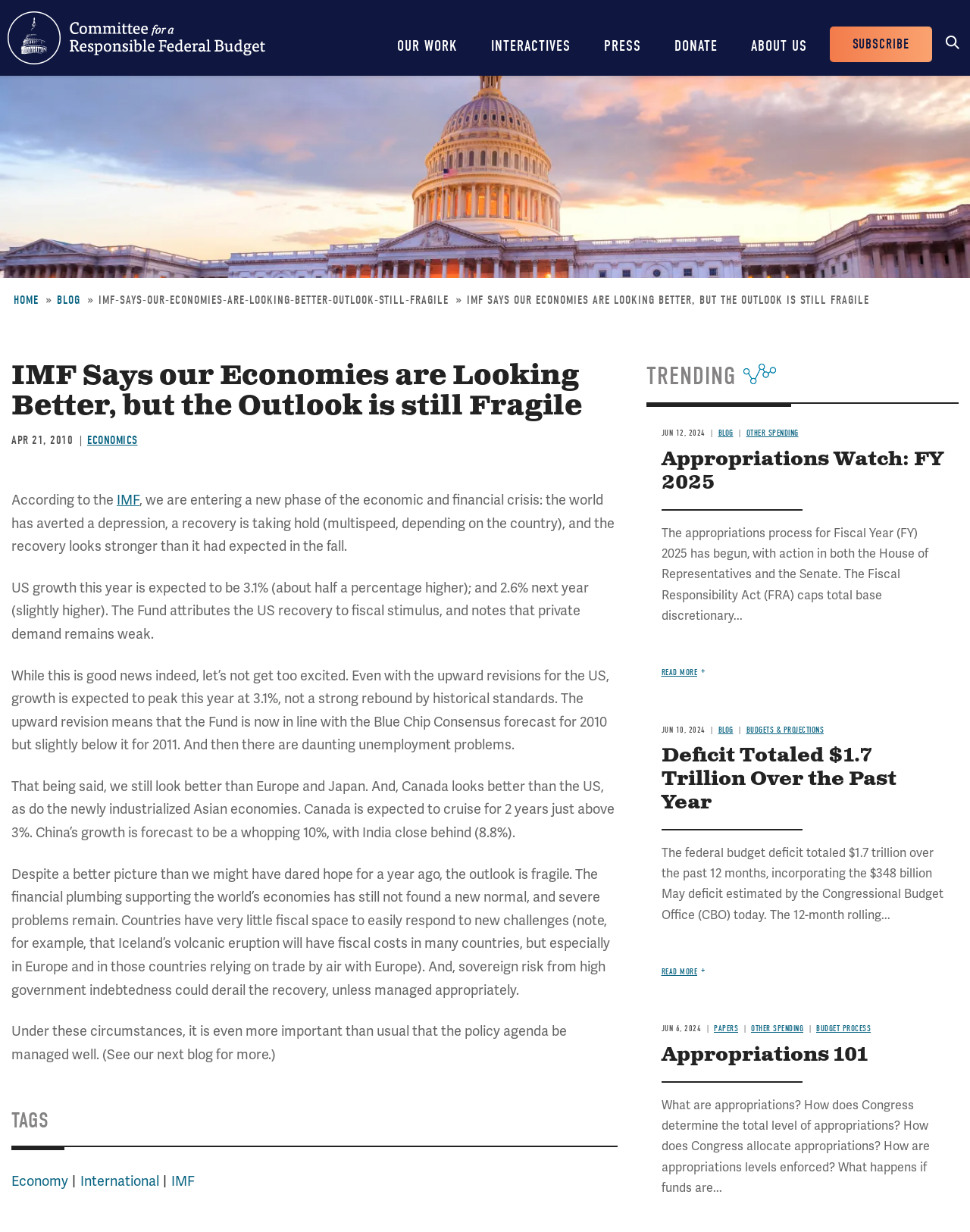Please identify the coordinates of the bounding box for the clickable region that will accomplish this instruction: "Click the 'Sign in' link".

None